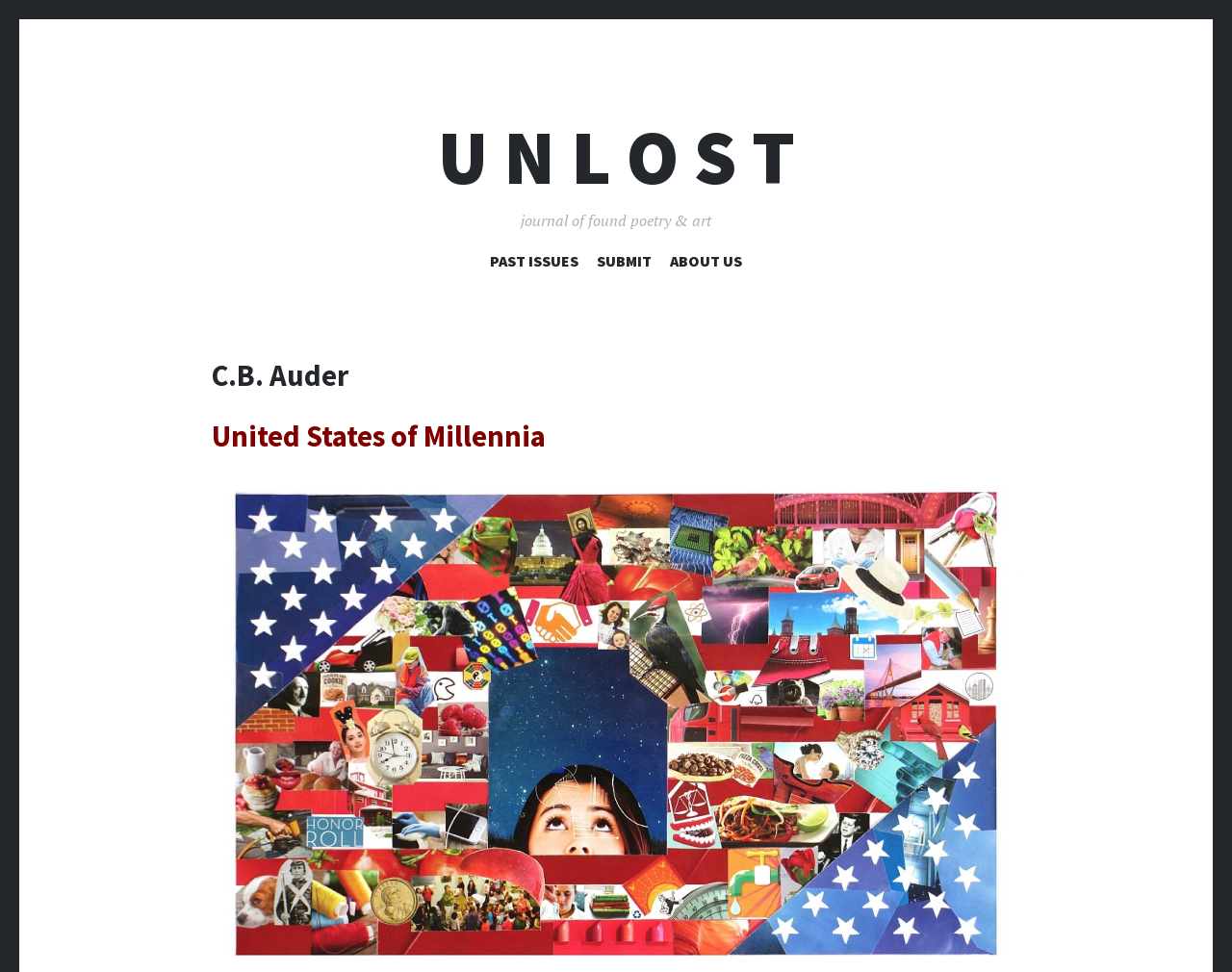How many links are there in the top section?
Using the visual information from the image, give a one-word or short-phrase answer.

4